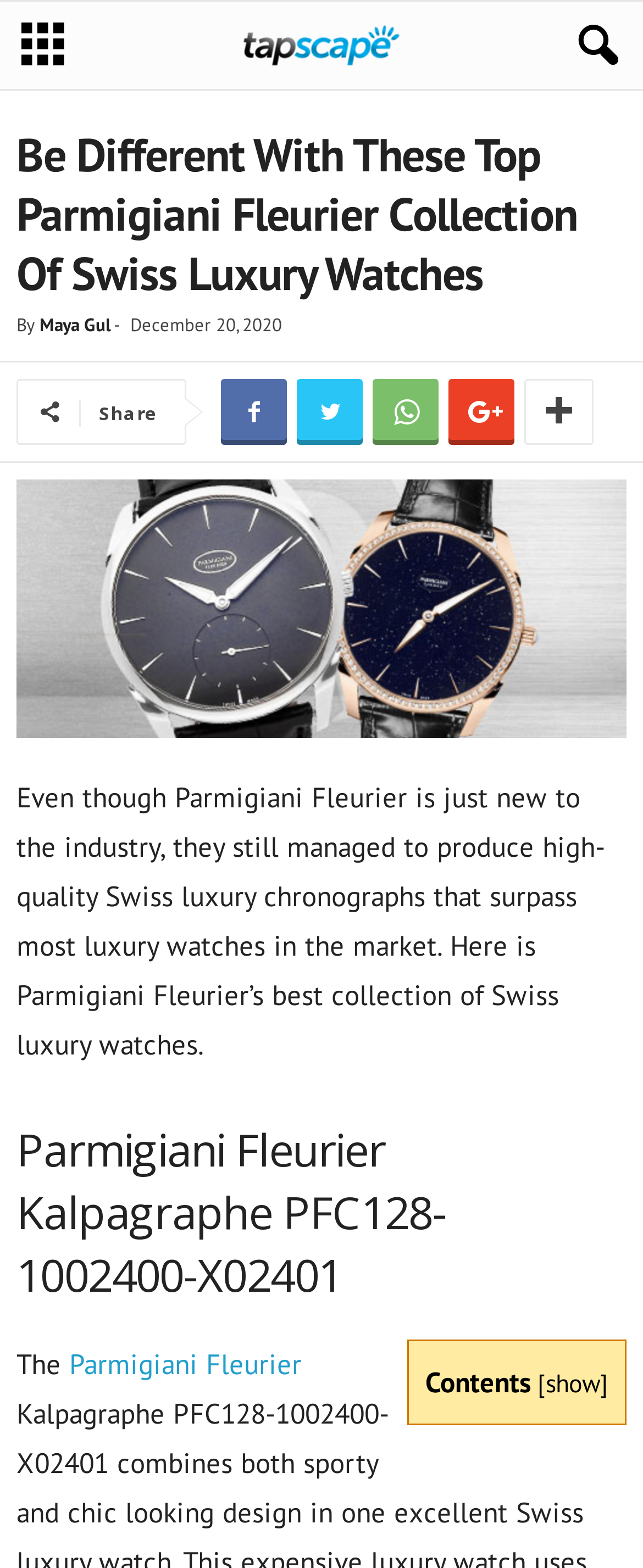Answer the question in a single word or phrase:
What is the logo of the website?

Tapscape Logo